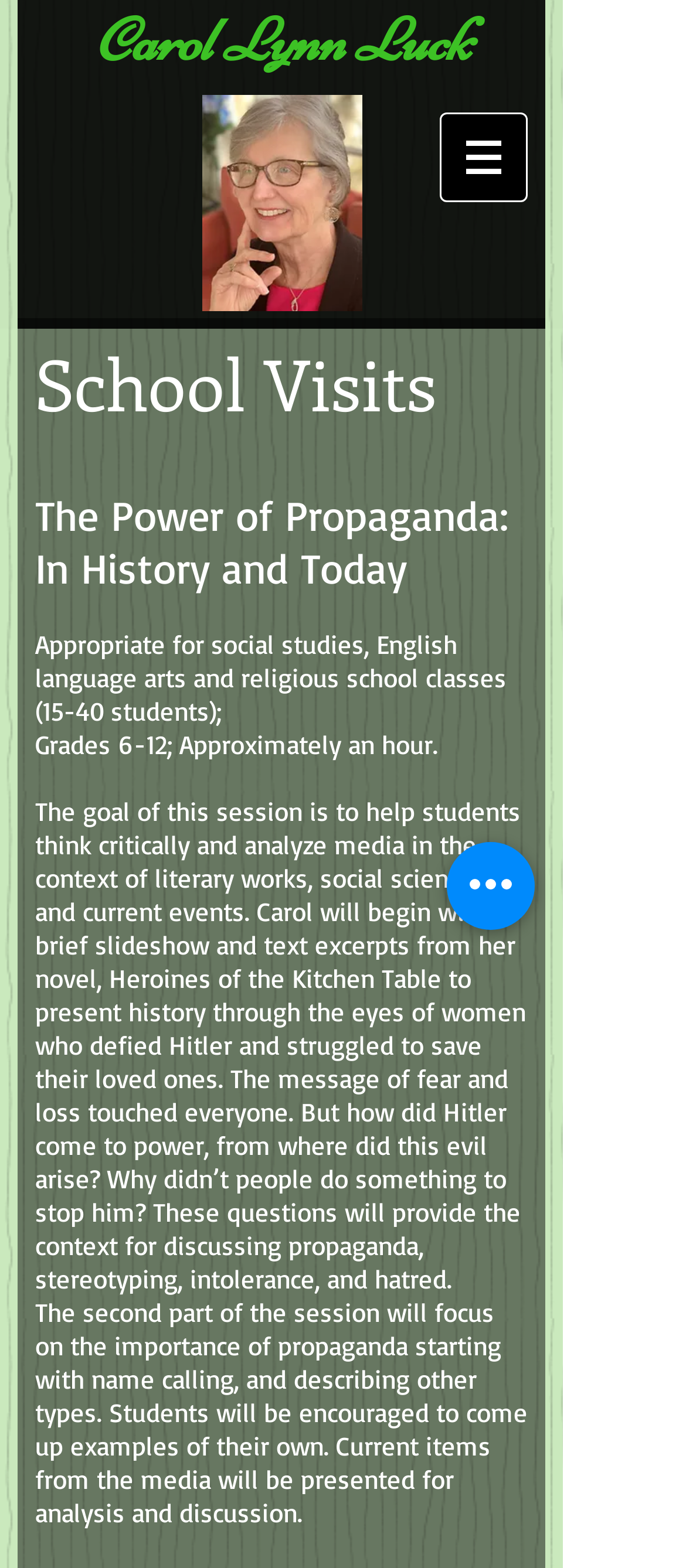Calculate the bounding box coordinates of the UI element given the description: "Carol Lynn Luck".

[0.14, 0.002, 0.686, 0.049]